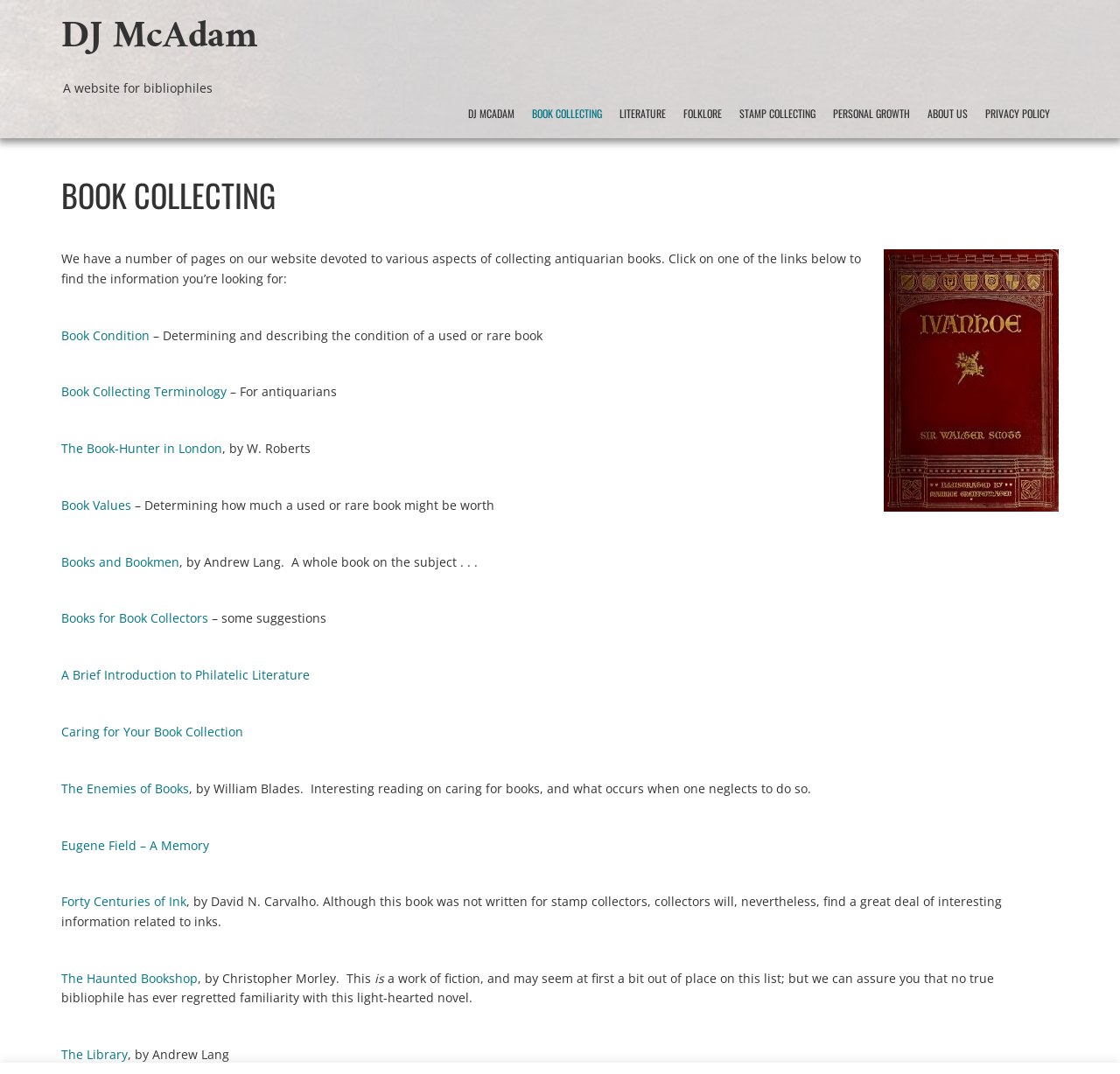Determine the bounding box coordinates for the clickable element to execute this instruction: "Read about book collecting terminology". Provide the coordinates as four float numbers between 0 and 1, i.e., [left, top, right, bottom].

[0.055, 0.357, 0.202, 0.372]